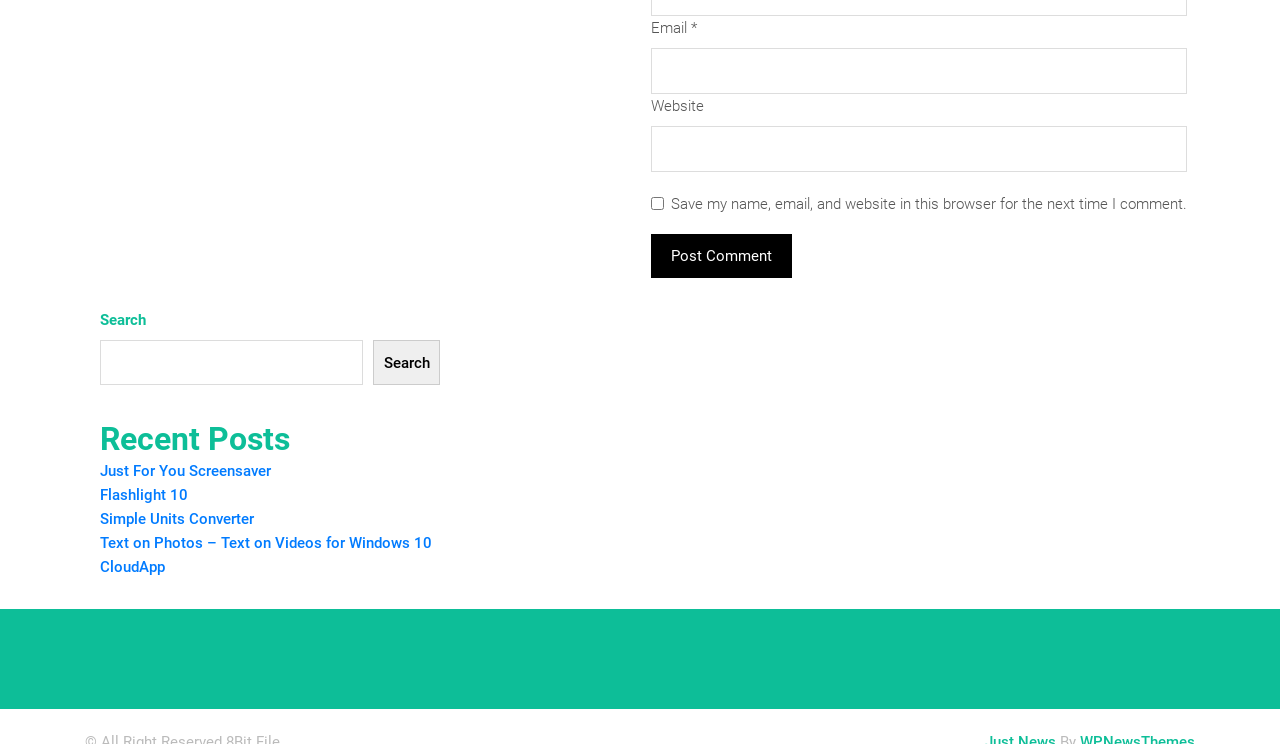Please identify the bounding box coordinates of the element's region that I should click in order to complete the following instruction: "Visit the 'Just For You Screensaver' page". The bounding box coordinates consist of four float numbers between 0 and 1, i.e., [left, top, right, bottom].

[0.078, 0.621, 0.212, 0.645]